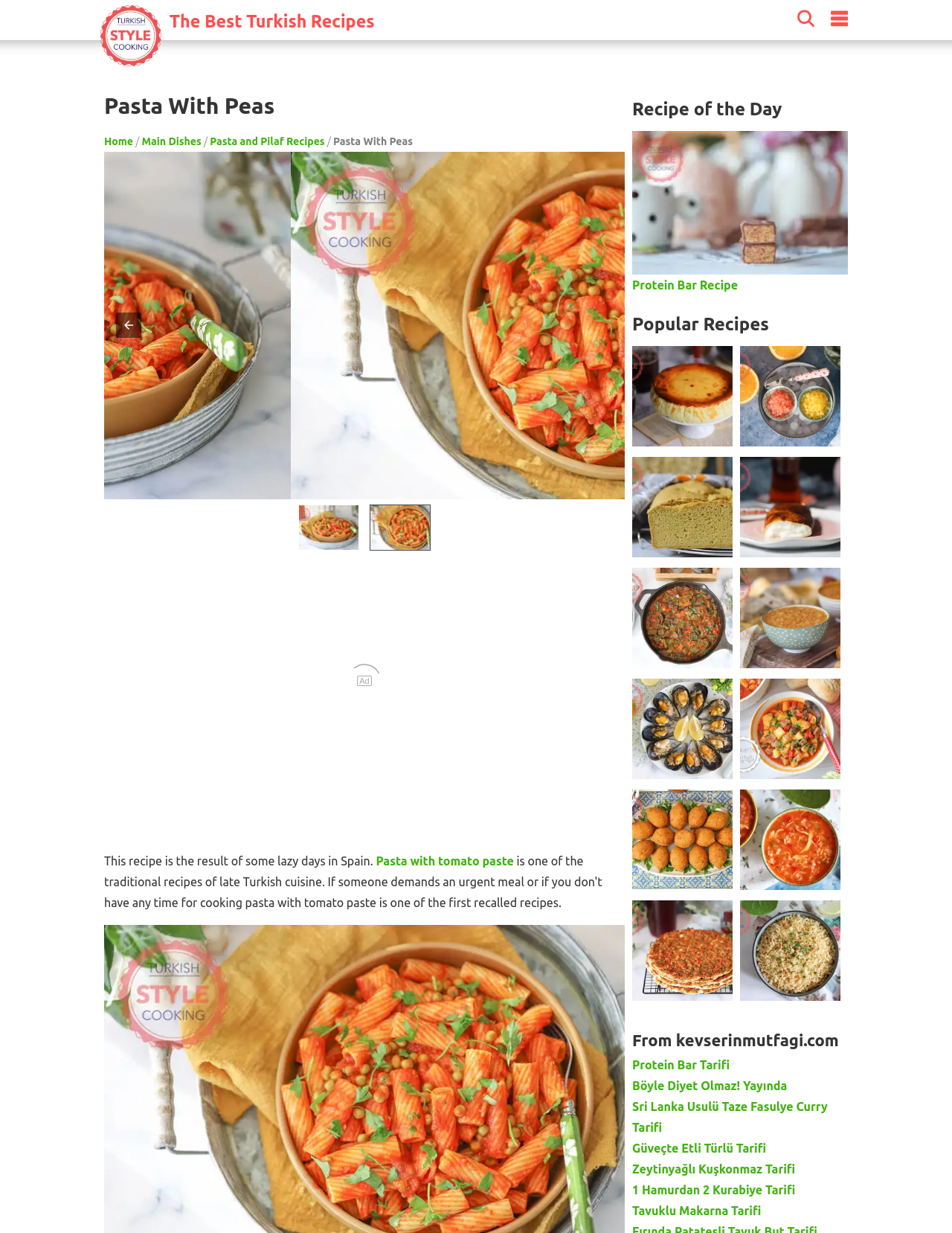Extract the bounding box of the UI element described as: "Pasta and Pilaf Recipes".

[0.22, 0.11, 0.341, 0.119]